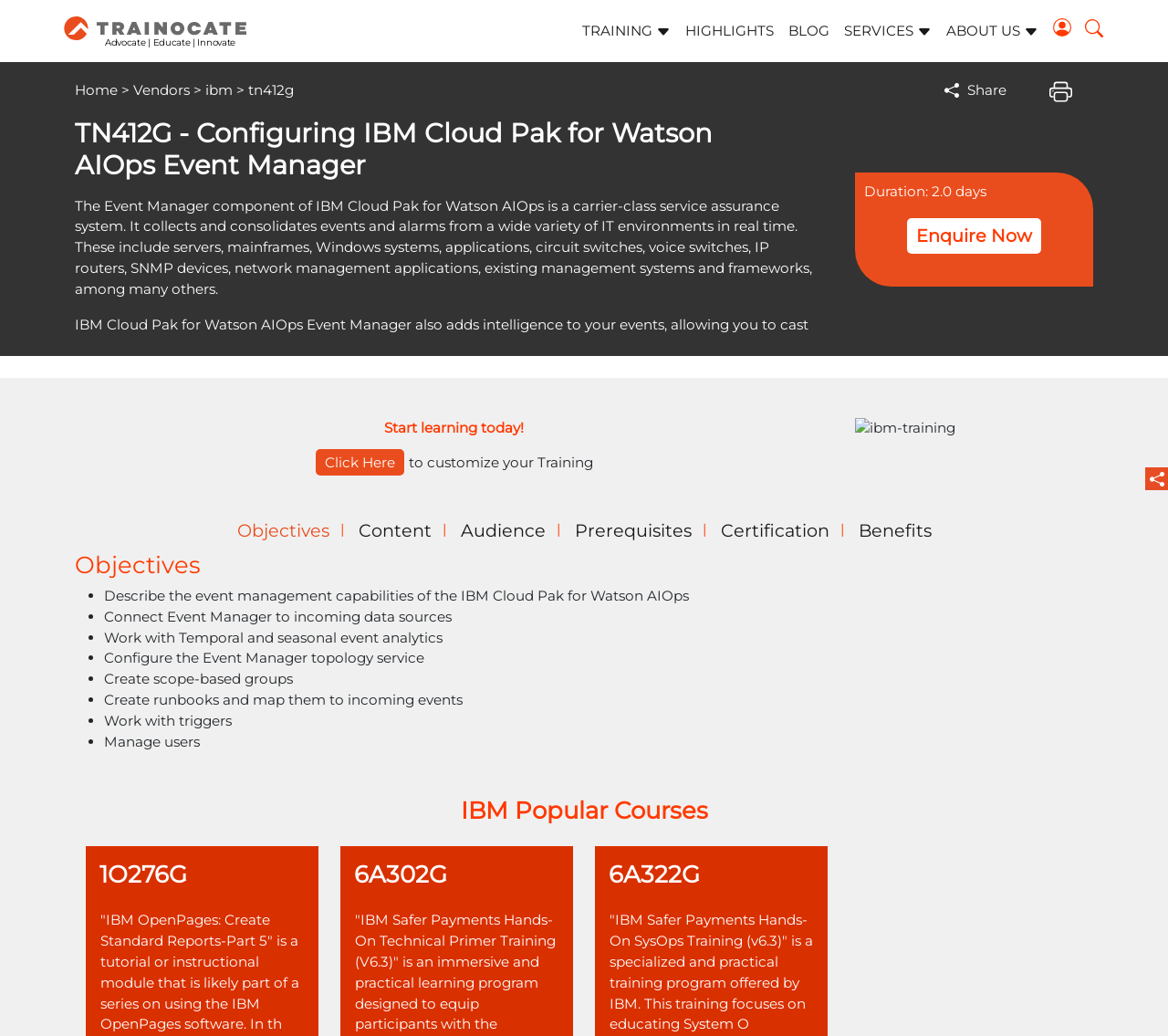Please answer the following question using a single word or phrase: 
What is the duration of the course?

2.0 days